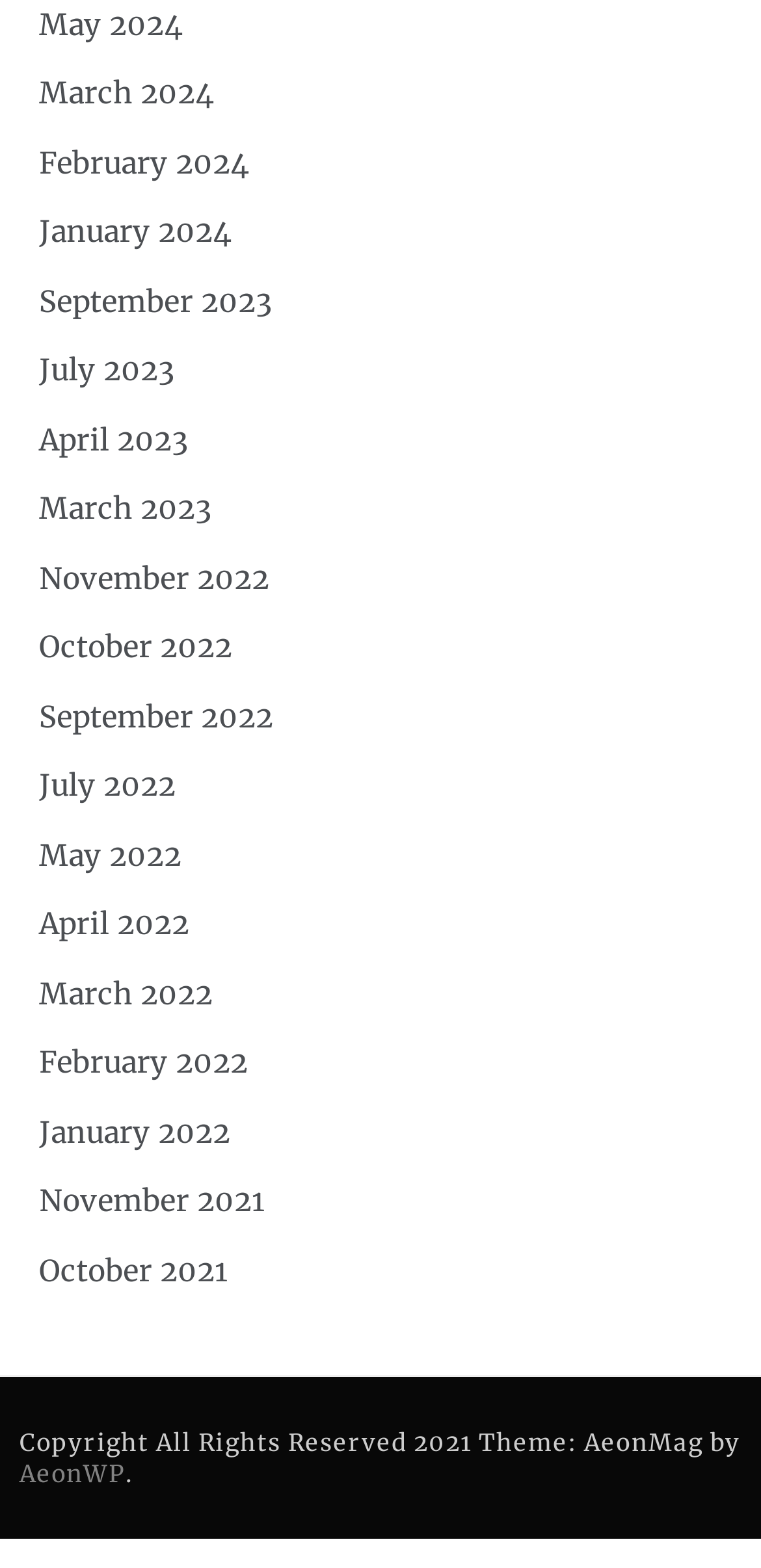Identify the bounding box coordinates for the region of the element that should be clicked to carry out the instruction: "visit AeonWP". The bounding box coordinates should be four float numbers between 0 and 1, i.e., [left, top, right, bottom].

[0.026, 0.93, 0.165, 0.949]